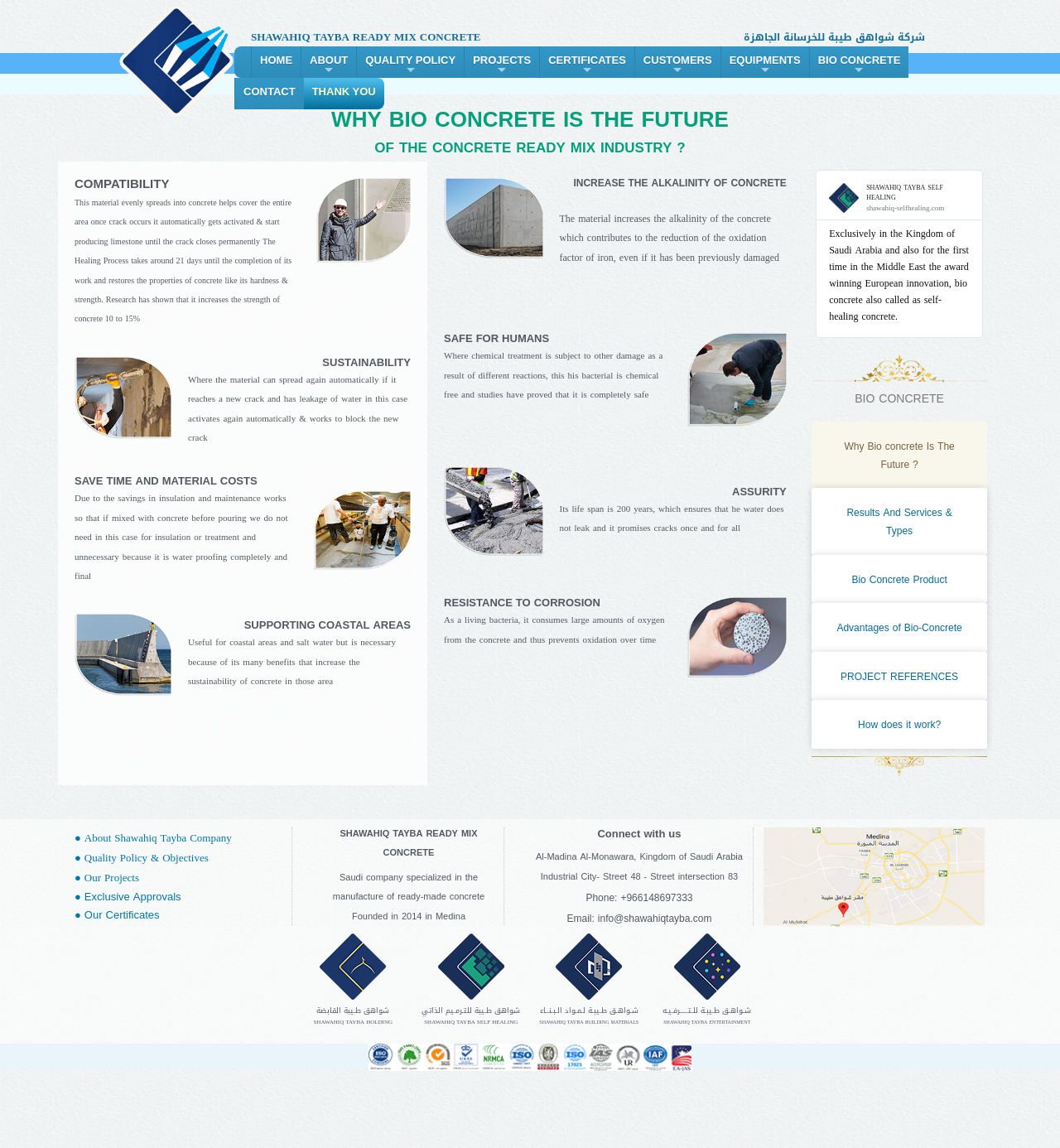What is the main topic of the article?
Use the image to answer the question with a single word or phrase.

Bio Concrete